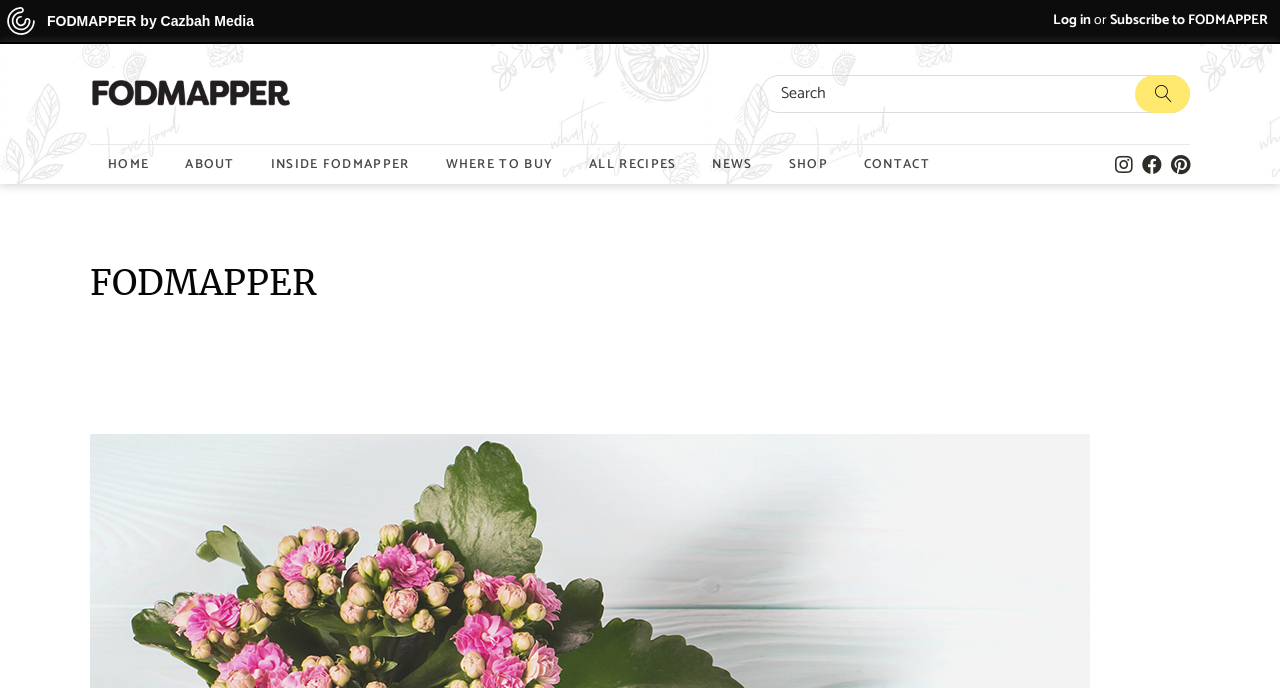Describe all the key features of the webpage in detail.

The webpage is about FODMAPPER, a digital magazine that provides low FODMAP recipes and expert articles. At the top left corner, there is a logo with three variations: main, dark, and light. Next to the logo, there is a navigation menu with eight links: HOME, ABOUT, INSIDE FODMAPPER, WHERE TO BUY, ALL RECIPES, NEWS, SHOP, and CONTACT.

On the top right corner, there are three social media links, represented by icons, and a search bar with a search button. Below the search bar, there is a link to log in and a link to subscribe to FODMAPPER, separated by the text "or".

In the center of the page, there is a prominent heading that reads "FODMAPPER". Below the heading, there is a link to a digital magazine, accompanied by a small image. The link is labeled "DIGITAL MAGAZINE NOW AVAILABLE - FODMAPPER".